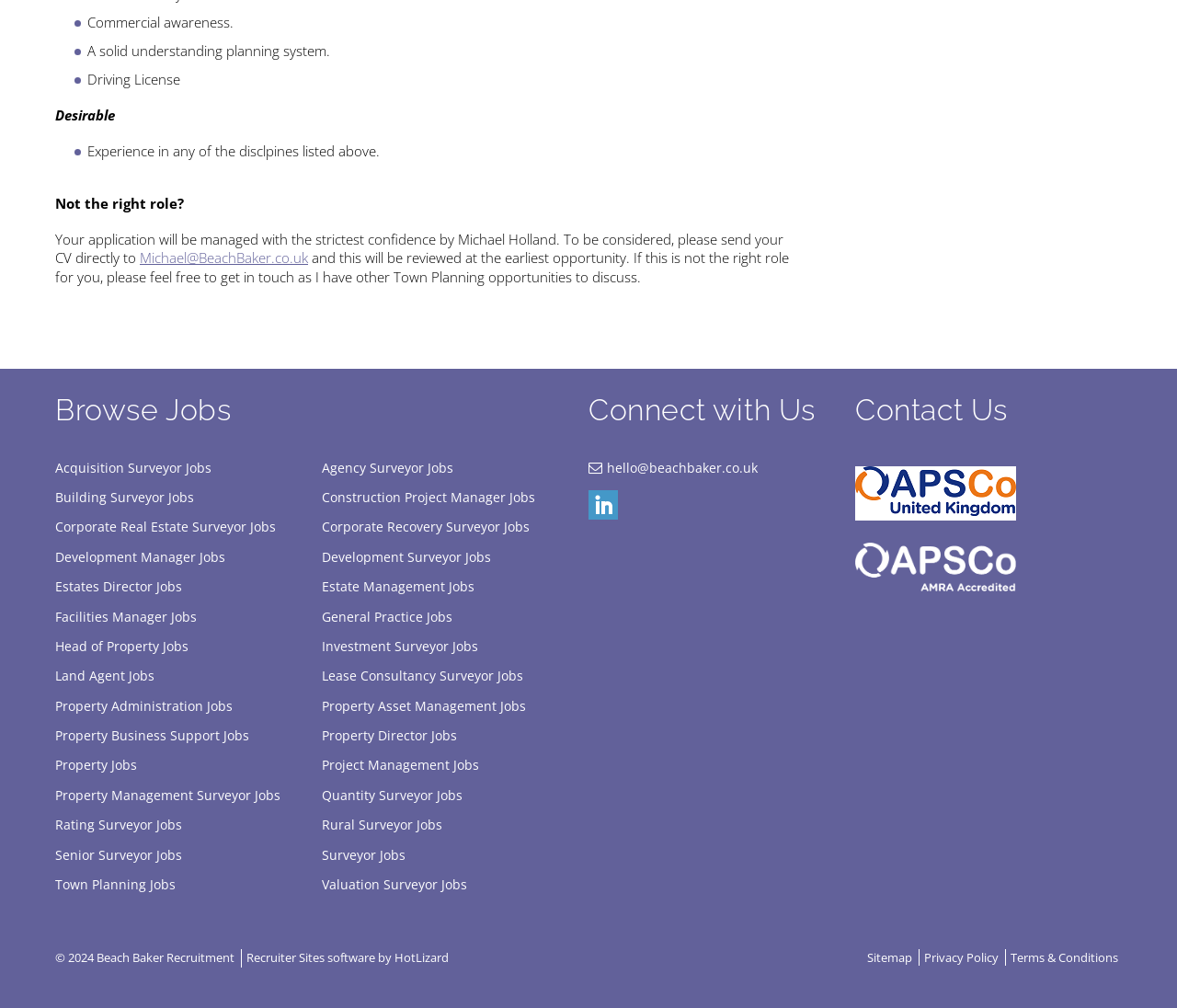Find the bounding box coordinates for the element that must be clicked to complete the instruction: "Browse jobs". The coordinates should be four float numbers between 0 and 1, indicated as [left, top, right, bottom].

[0.047, 0.365, 0.5, 0.451]